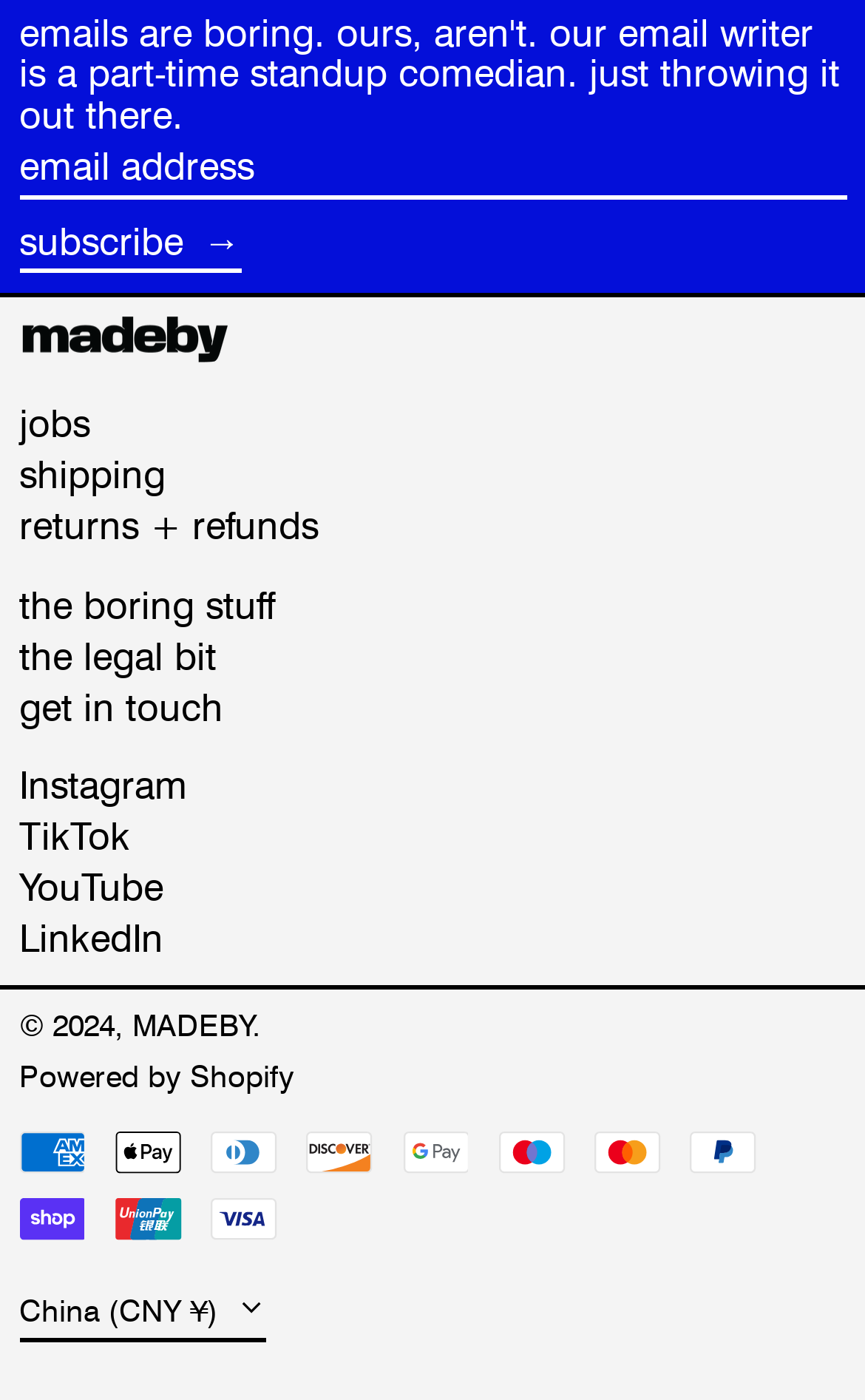Determine the bounding box coordinates of the clickable element to achieve the following action: 'enter email address'. Provide the coordinates as four float values between 0 and 1, formatted as [left, top, right, bottom].

[0.022, 0.103, 0.978, 0.143]